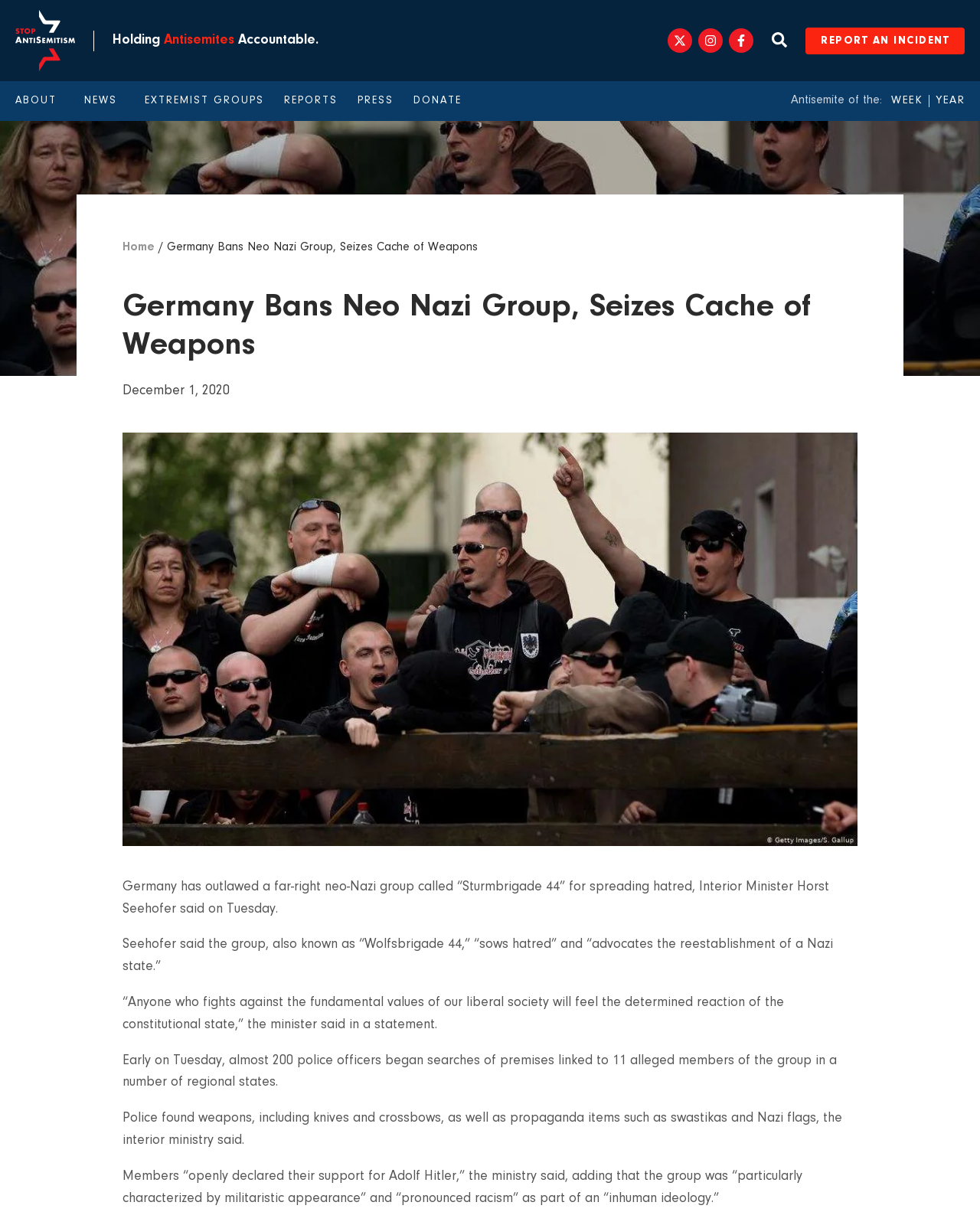Carefully examine the image and provide an in-depth answer to the question: When did the event take place?

The answer can be found in the article's content, where it is stated that 'December 1, 2020' is the date of the event.